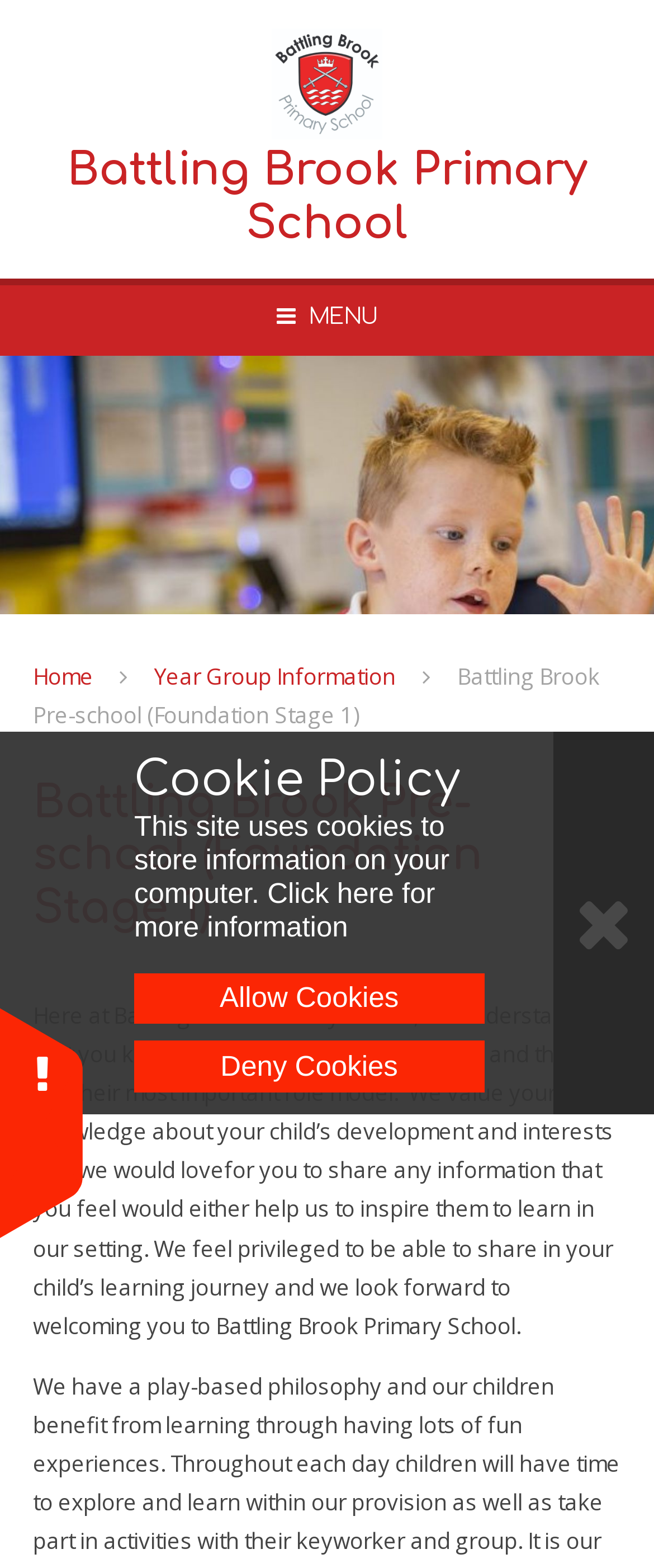Answer this question in one word or a short phrase: What is the function of the 'Allow Cookies' button?

To accept cookies